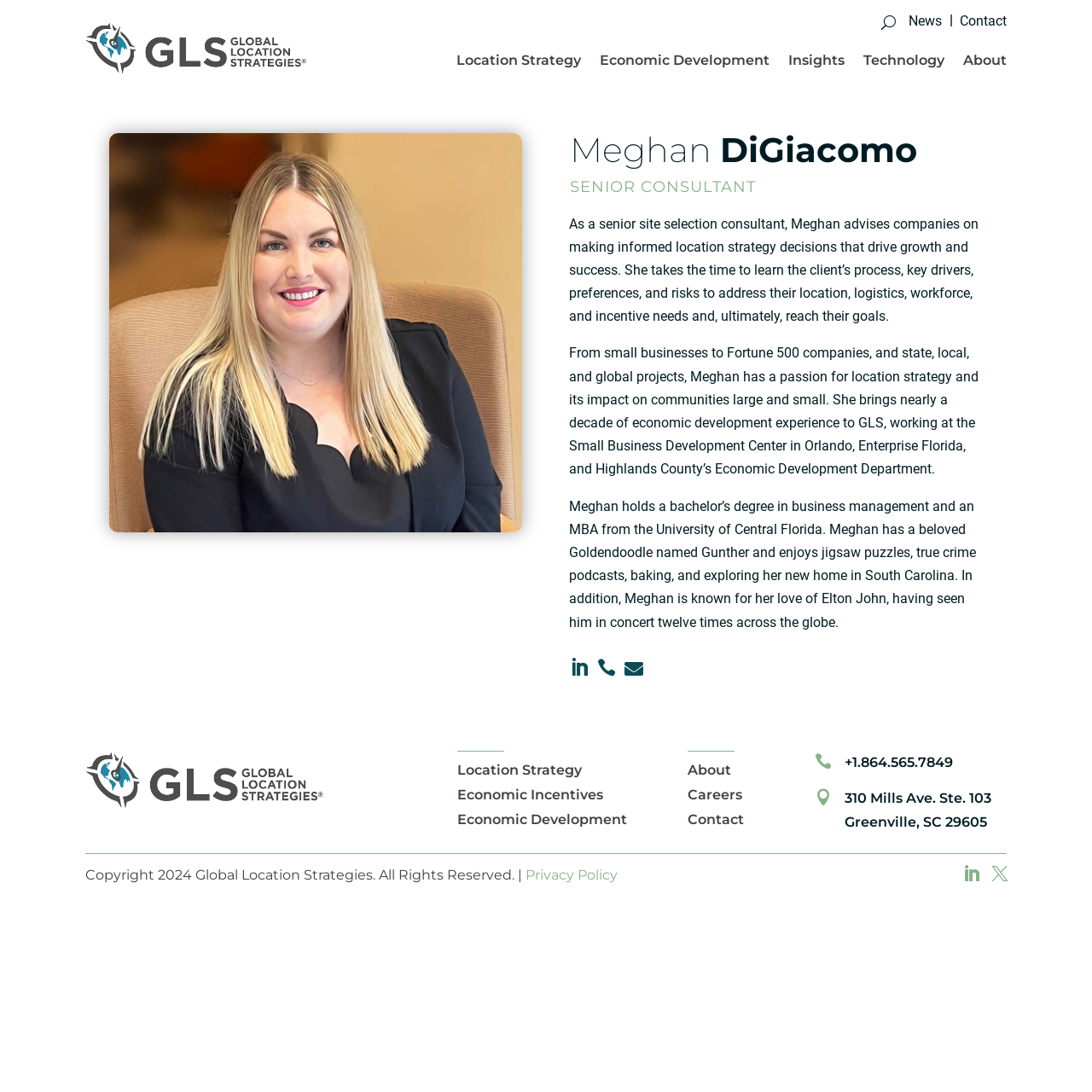Determine the bounding box coordinates of the section I need to click to execute the following instruction: "Contact Global Location Strategies". Provide the coordinates as four float numbers between 0 and 1, i.e., [left, top, right, bottom].

[0.879, 0.014, 0.922, 0.031]